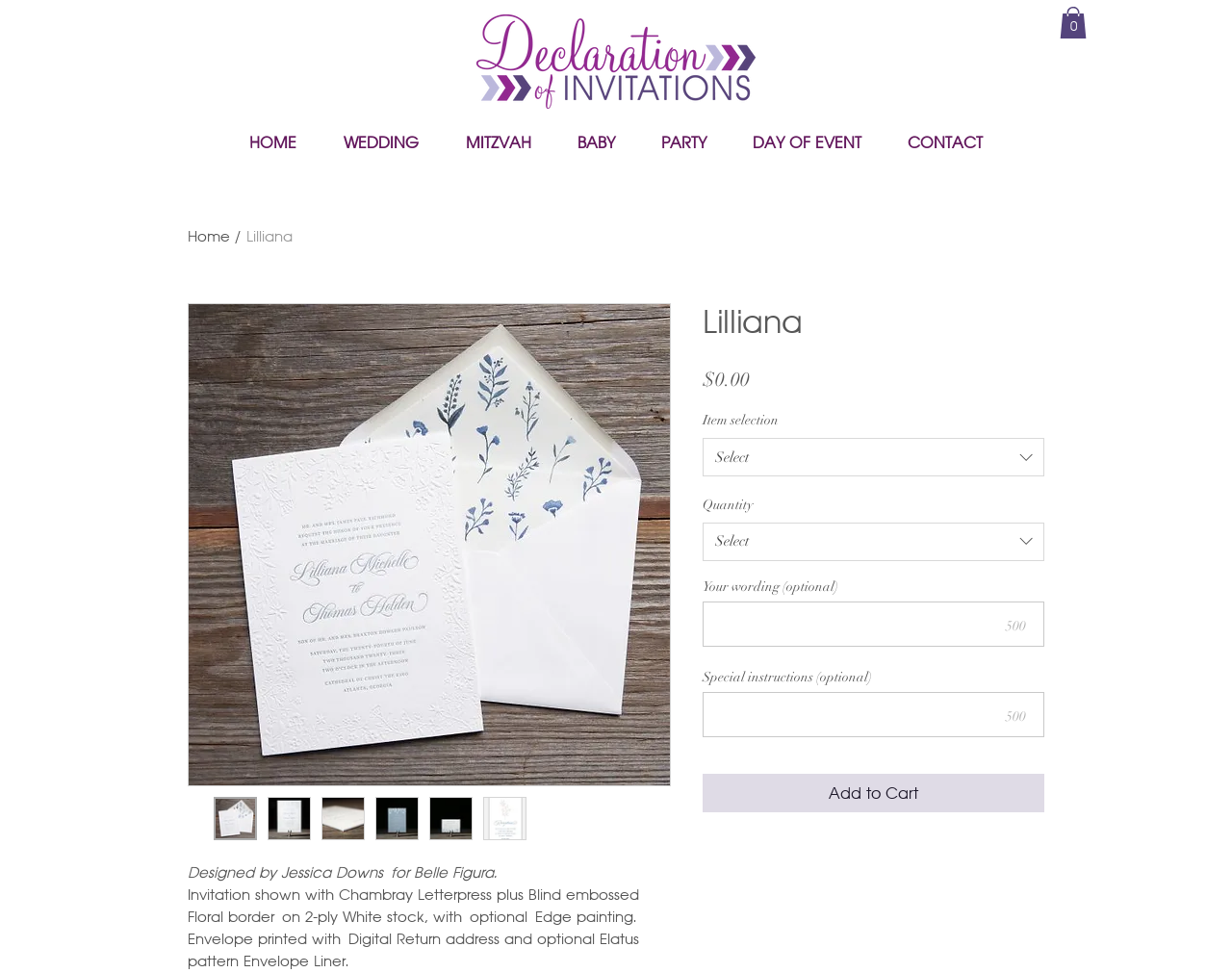Identify the bounding box coordinates of the part that should be clicked to carry out this instruction: "Enter your wording in the text box".

[0.57, 0.618, 0.848, 0.664]